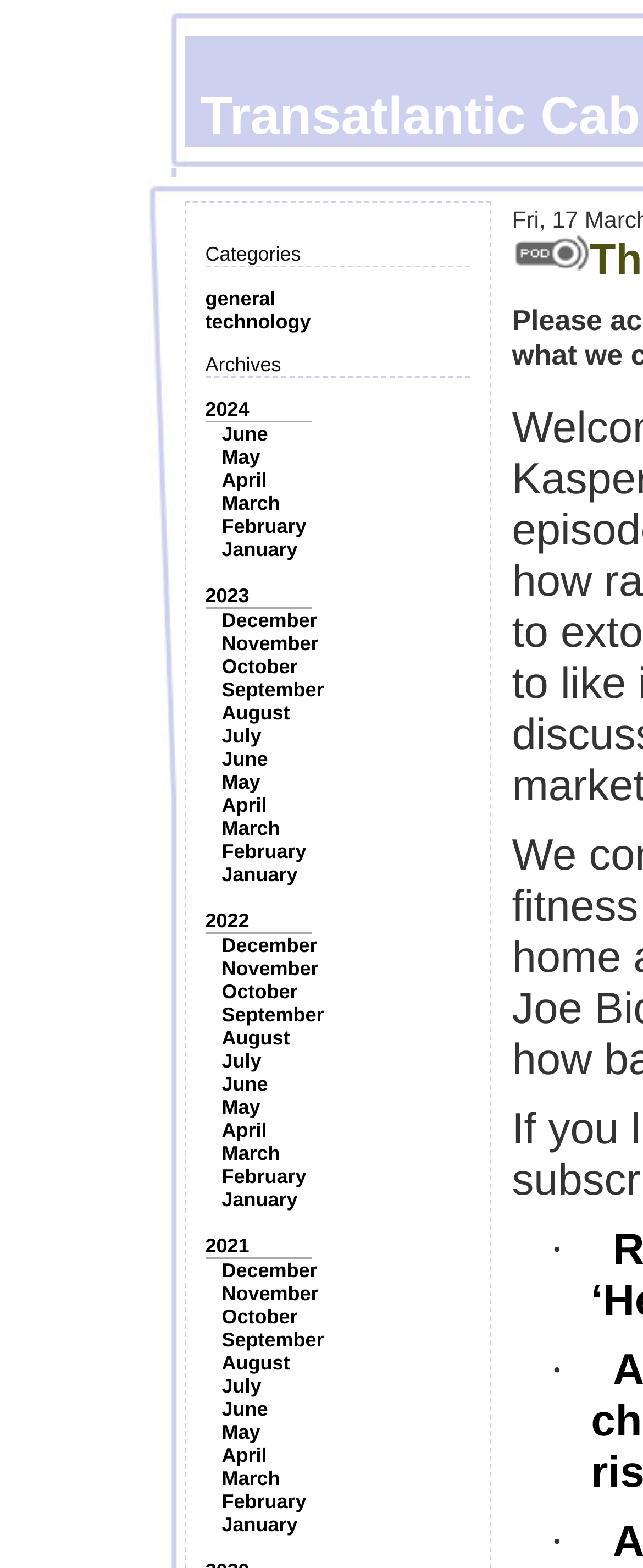Please provide a detailed answer to the question below by examining the image:
What is the purpose of the image?

The image element is present on the webpage, but it does not seem to have any functional purpose. It is likely used for decorative purposes, adding visual appeal to the webpage.